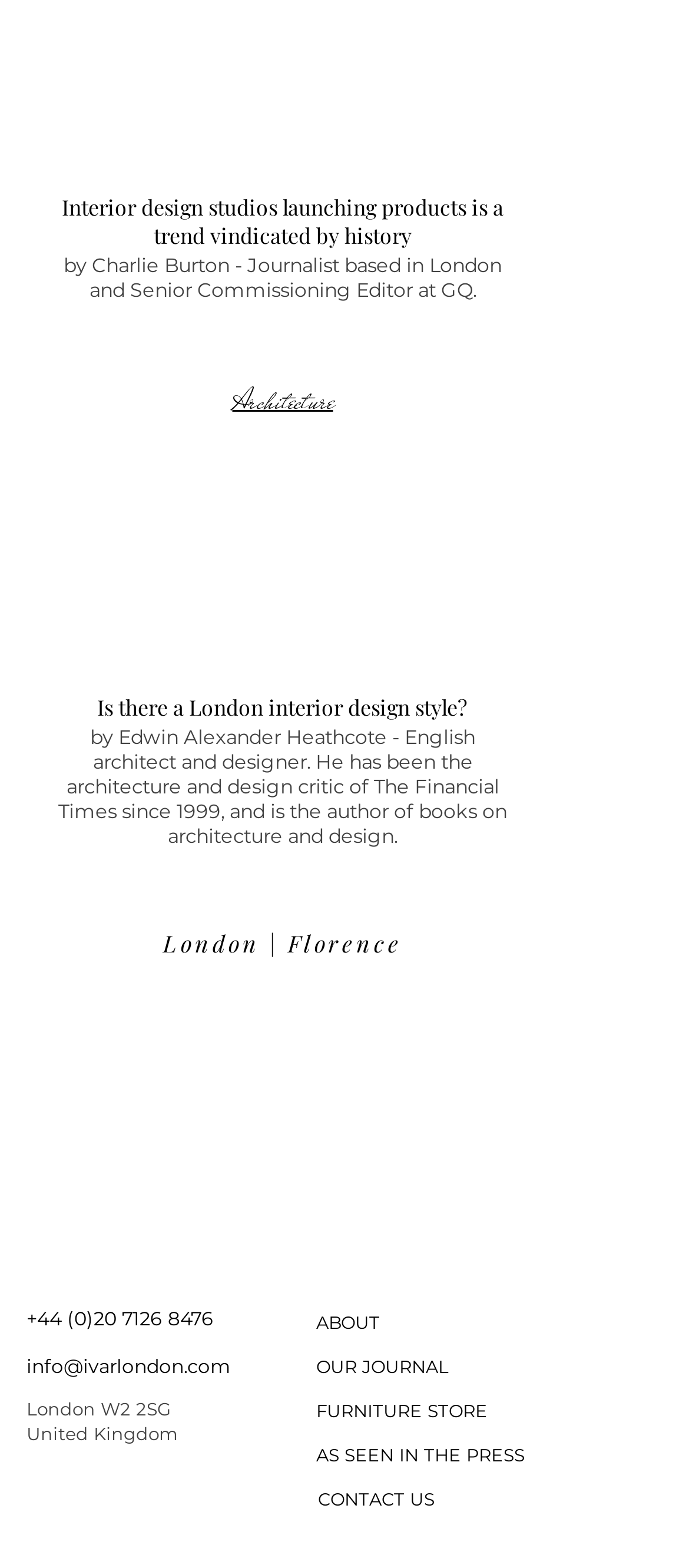Please provide a comprehensive response to the question below by analyzing the image: 
How many social media links are available in the Social Bar?

The answer can be found in the list element with the text 'Social Bar' which contains two link elements, one for 'Instagram' and one for 'Pinterest', indicating that there are two social media links available.